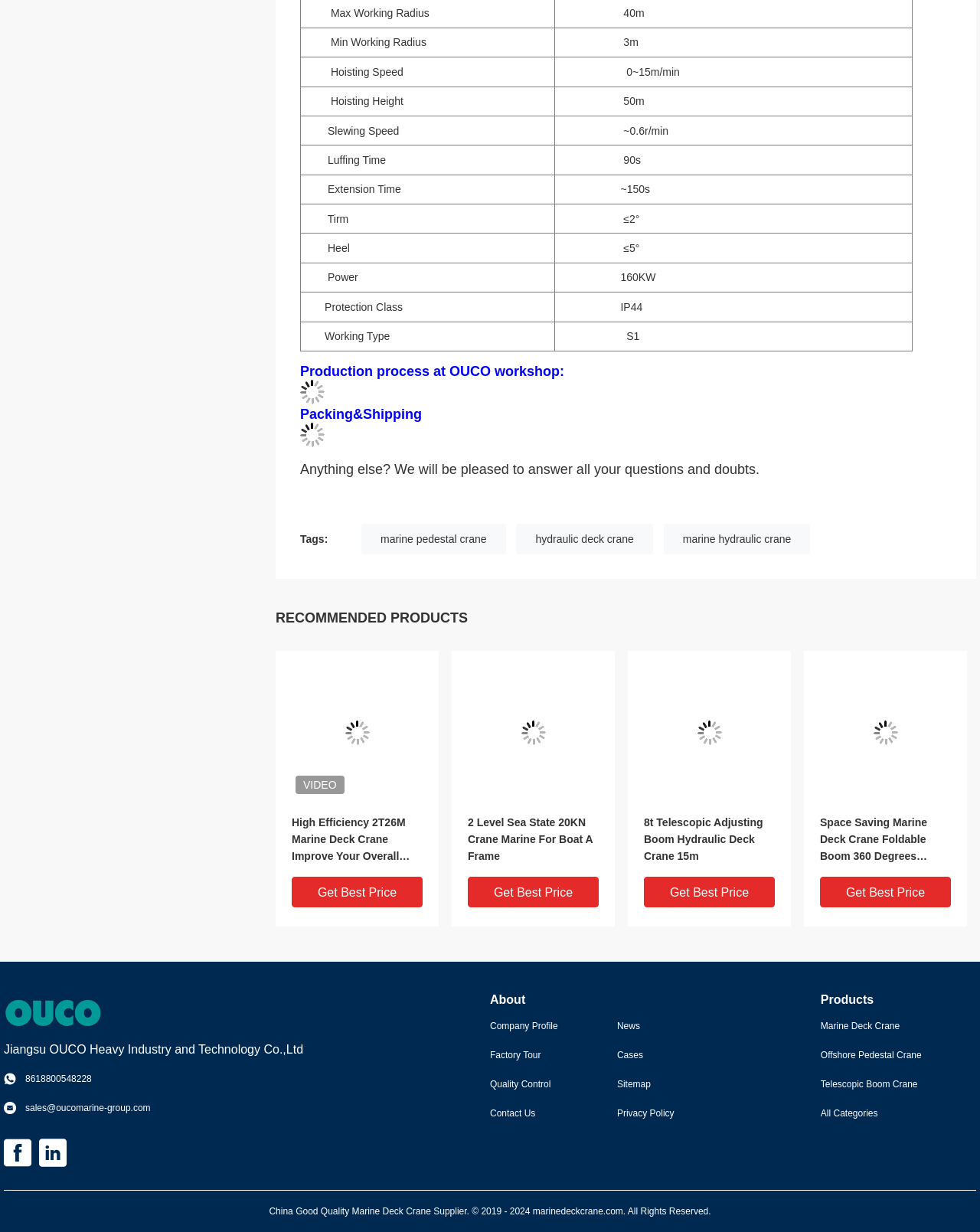Identify the bounding box for the UI element specified in this description: "Privacy Policy". The coordinates must be four float numbers between 0 and 1, formatted as [left, top, right, bottom].

[0.63, 0.898, 0.734, 0.909]